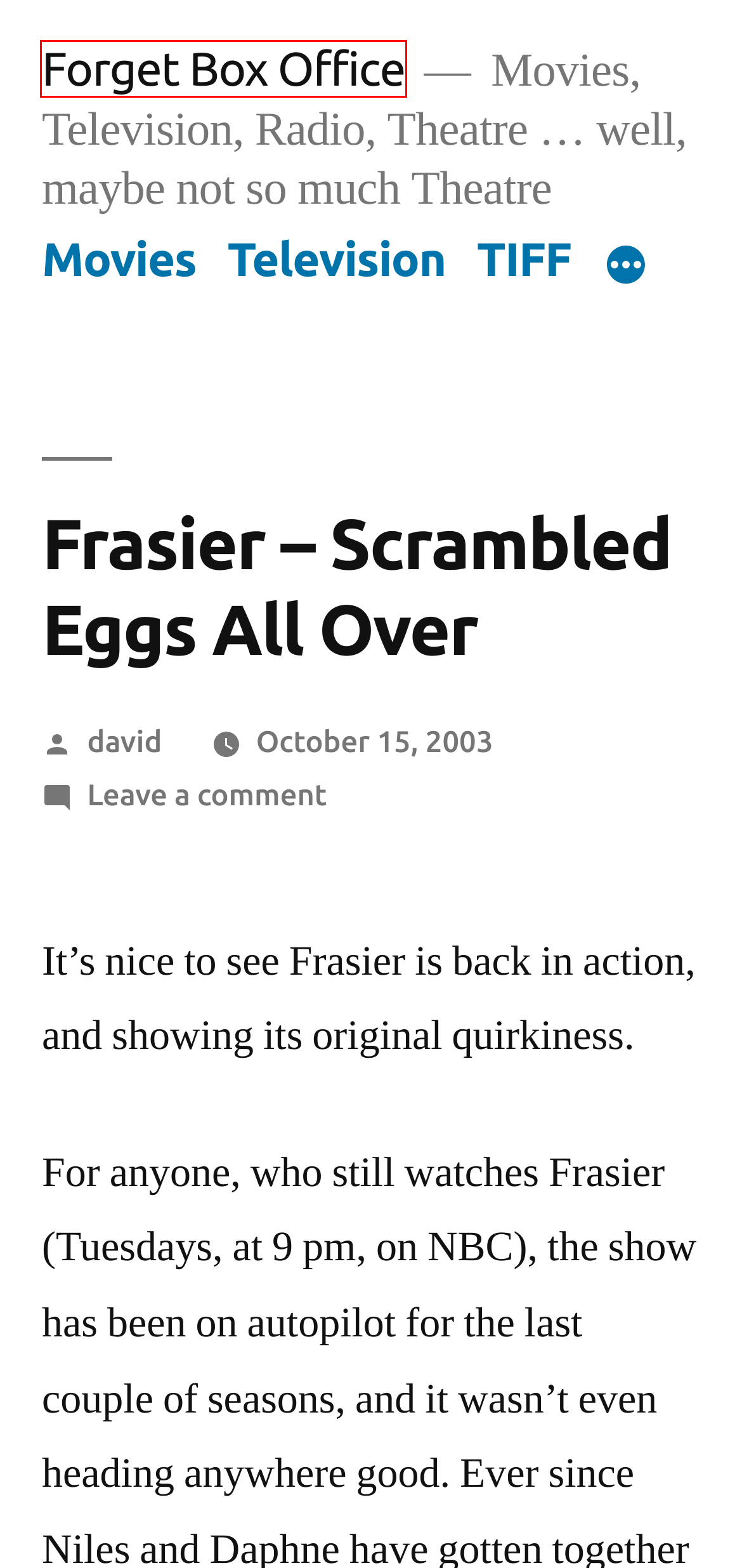Analyze the screenshot of a webpage with a red bounding box and select the webpage description that most accurately describes the new page resulting from clicking the element inside the red box. Here are the candidates:
A. Rotten Tomatoes: Movies | TV Shows | Movie Trailers | Reviews | Rotten Tomatoes
B. Television – Forget Box Office
C. Contact – Forget Box Office
D. TIFF – Forget Box Office
E. Dennis Hopper RIP; thanks for Easy Rider, man – Forget Box Office
F. Forget Box Office – Movies, Television, Radio, Theatre … well, maybe not so much Theatre
G. Movies – Forget Box Office
H. david – Forget Box Office

F